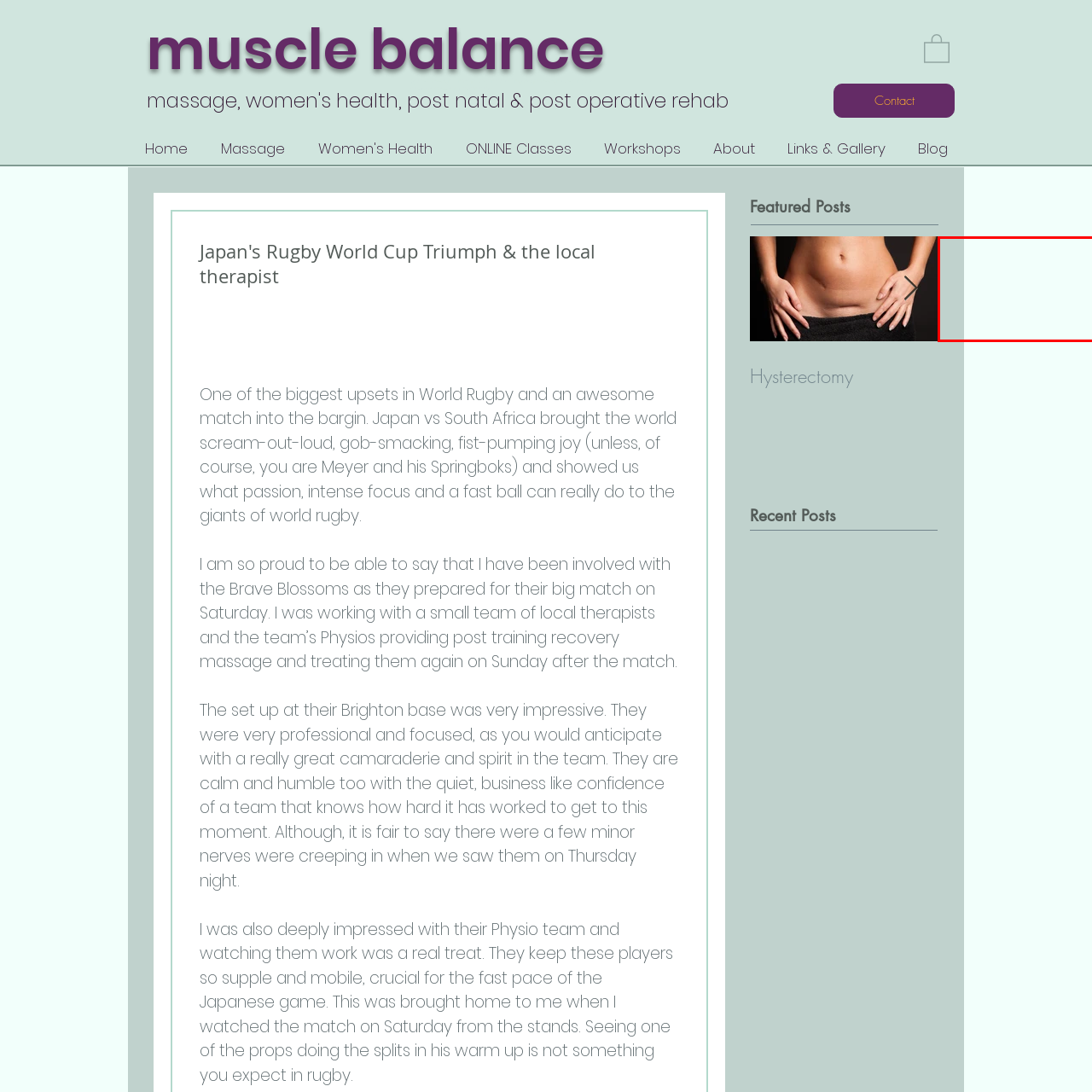What is the purpose of the post list?
Review the image highlighted by the red bounding box and respond with a brief answer in one word or phrase.

To engage readers